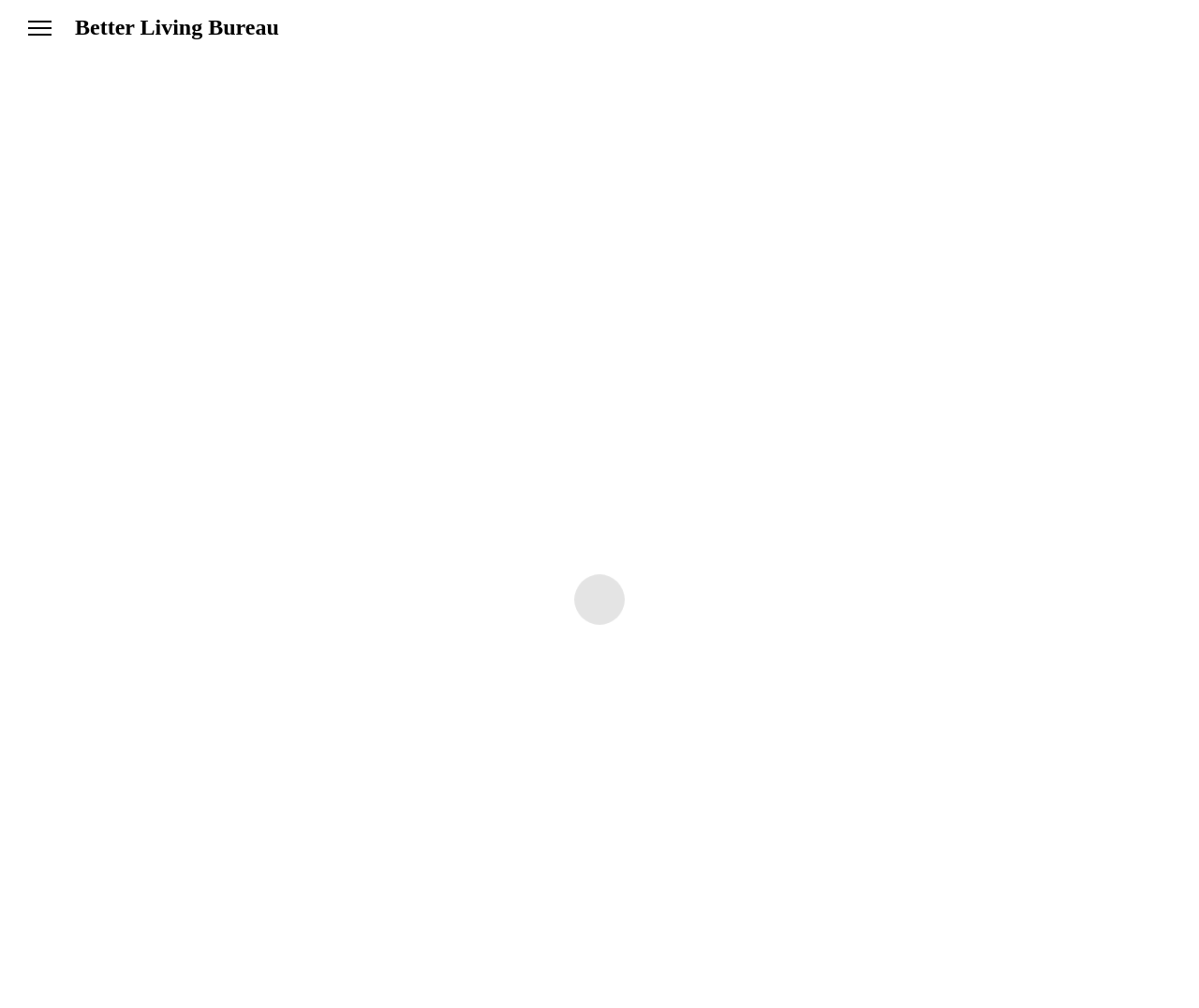Please answer the following question using a single word or phrase: What is the text in the search box?

Enter your search term...